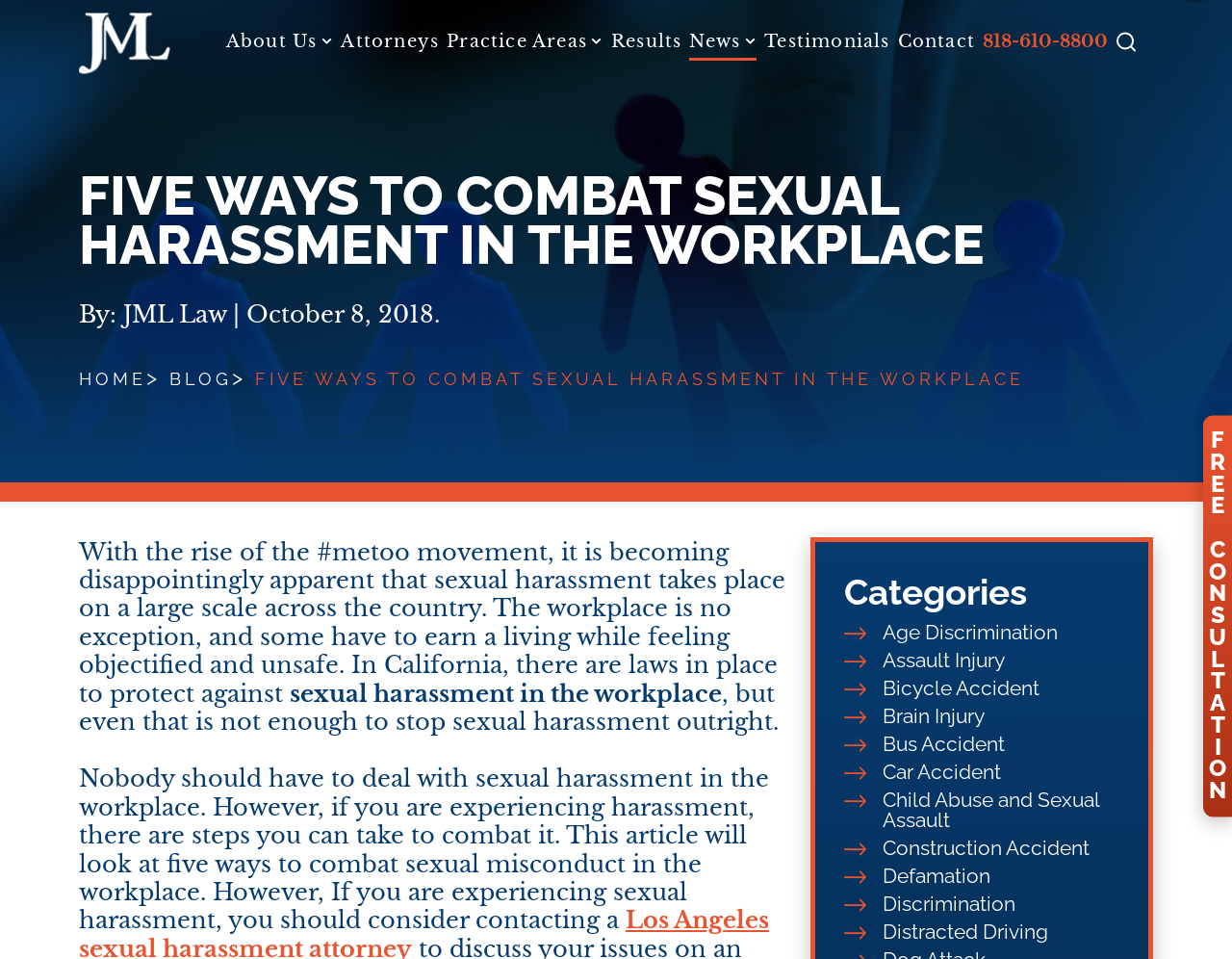Determine the bounding box coordinates of the region that needs to be clicked to achieve the task: "Click the 'About Us' link".

[0.183, 0.032, 0.257, 0.054]